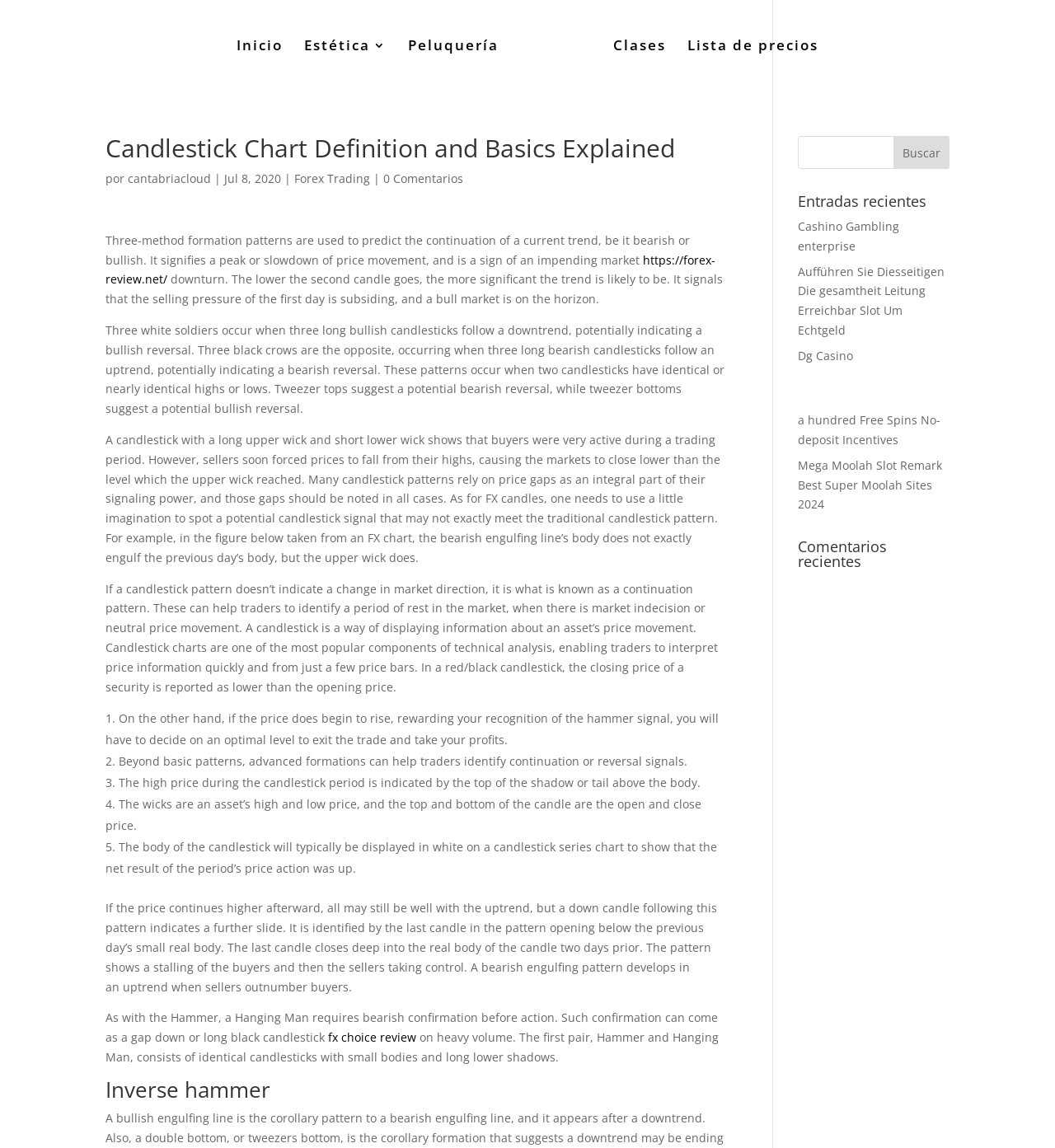Locate and generate the text content of the webpage's heading.

Candlestick Chart Definition and Basics Explained